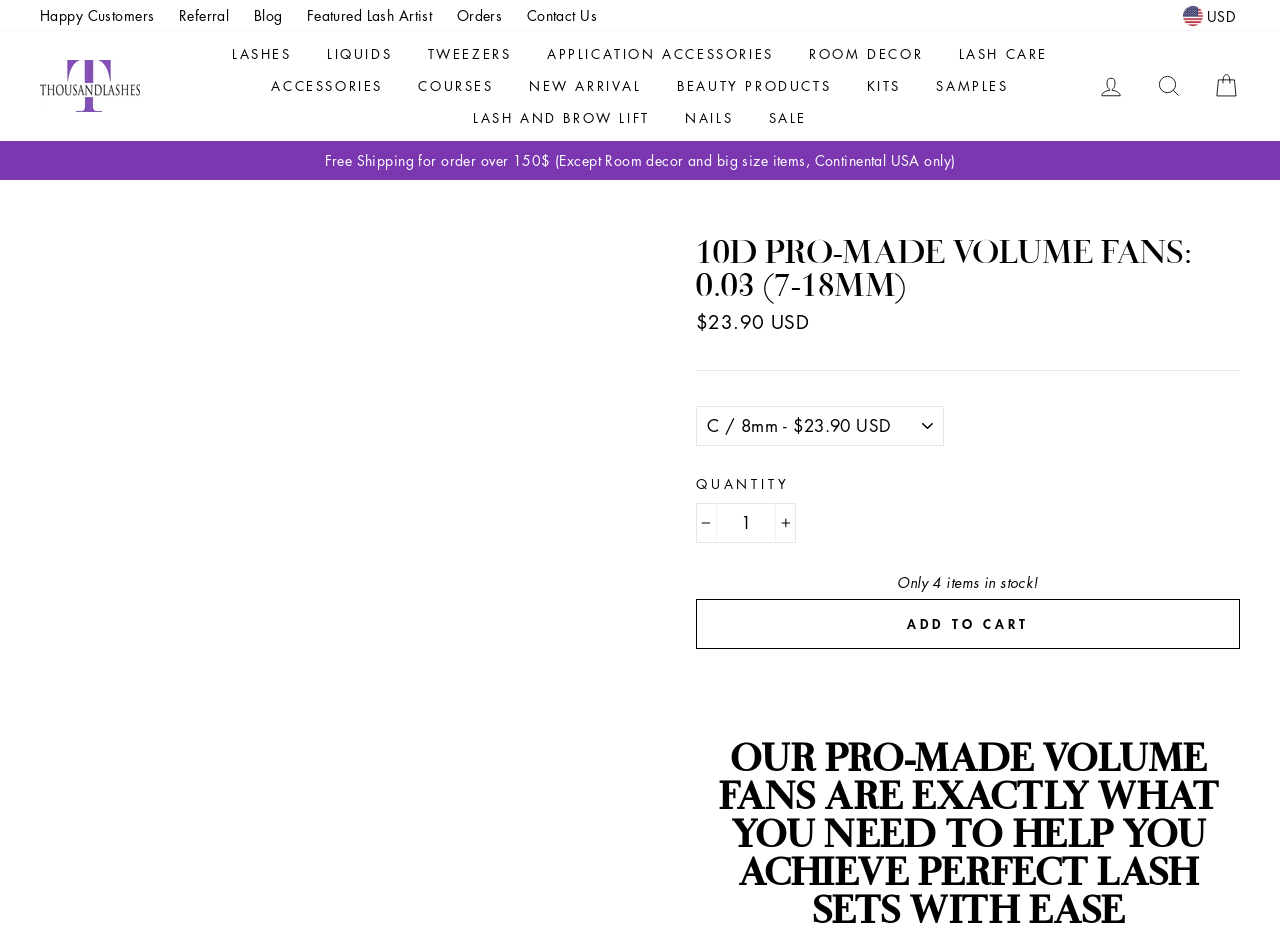Please find the bounding box coordinates of the element that must be clicked to perform the given instruction: "Search for products". The coordinates should be four float numbers from 0 to 1, i.e., [left, top, right, bottom].

[0.893, 0.069, 0.933, 0.115]